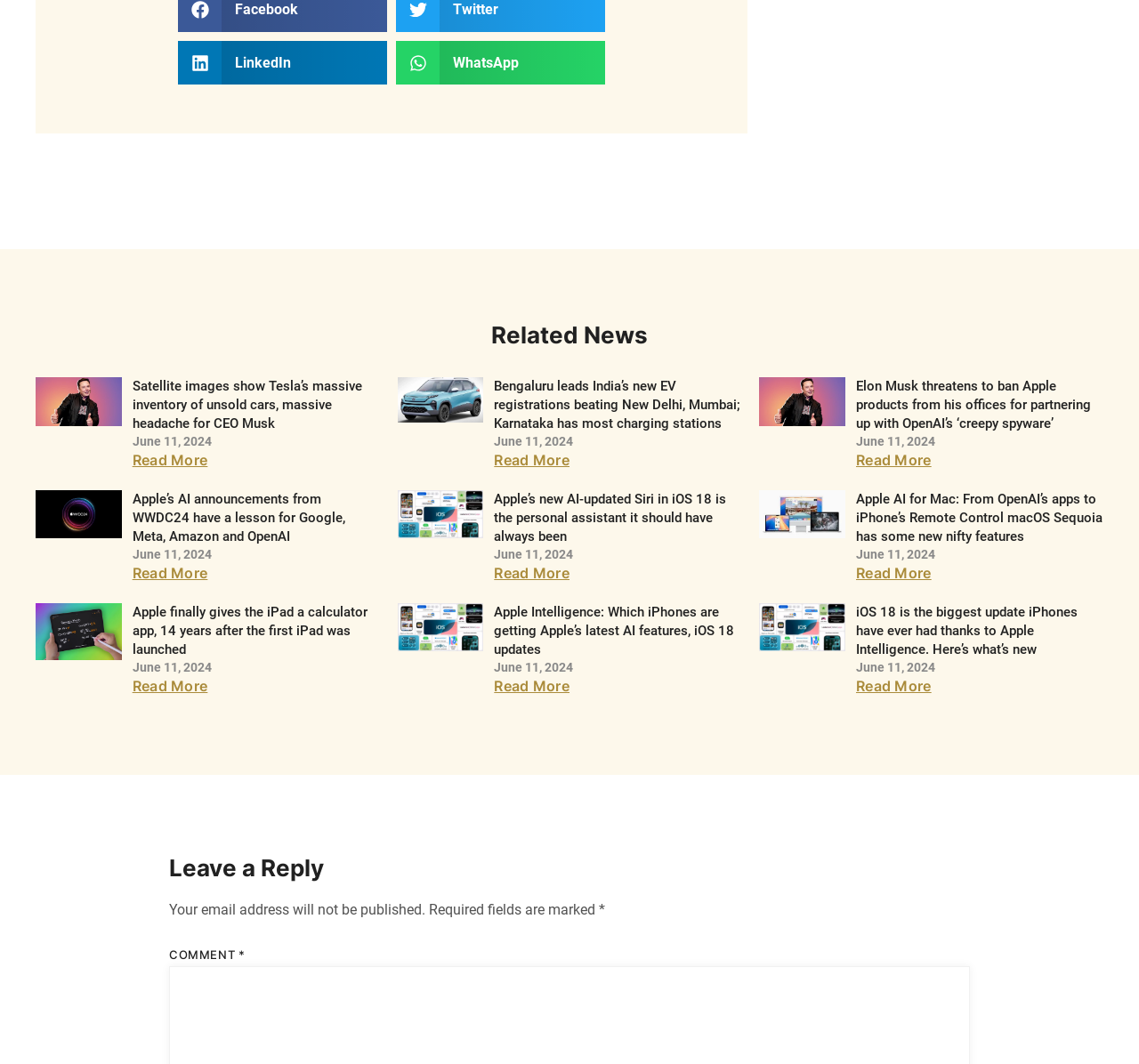With reference to the screenshot, provide a detailed response to the question below:
What is the purpose of the 'Leave a Reply' section?

The 'Leave a Reply' section is located at the bottom of the webpage and has a text field and a 'COMMENT' button. This section is intended for users to leave their comments or feedback on the webpage's content.